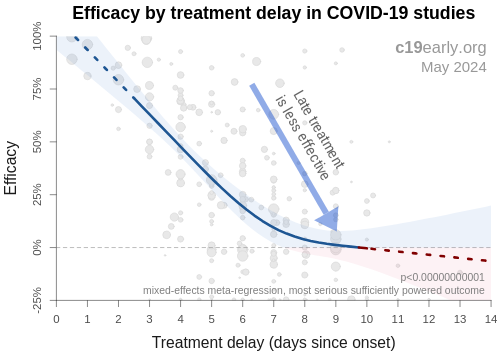Describe in detail everything you see in the image.

The image illustrates a graph titled "Efficacy by treatment delay in COVID-19 studies," presented by c19early.org. The x-axis represents the "Treatment delay (days since onset)" ranging from 0 to 14 days, while the y-axis indicates the "Efficacy," showing percentages from -25% to 100%. 

The graph features two primary curves: a blue line representing the efficacy of treatment over the specified delay period, which declines sharply as days increase, and a dotted red line that also trends downwards, indicating a diminishing efficacy for later treatments. The shaded area around the blue line suggests the uncertainty or variability in the efficacy estimates.

Notably, an arrow points to a specific annotation, stating "Late treatment is less effective," emphasizing the critical message that delays in treatment correlate with reduced efficacy. The graph is accompanied by statistical notation, indicating a significant p-value (p<0.0000000001), underscoring the robust findings from the mixed-effects meta-regression analysis. The image is dated May 2024, reflecting ongoing research into treatment efficacy for COVID-19.